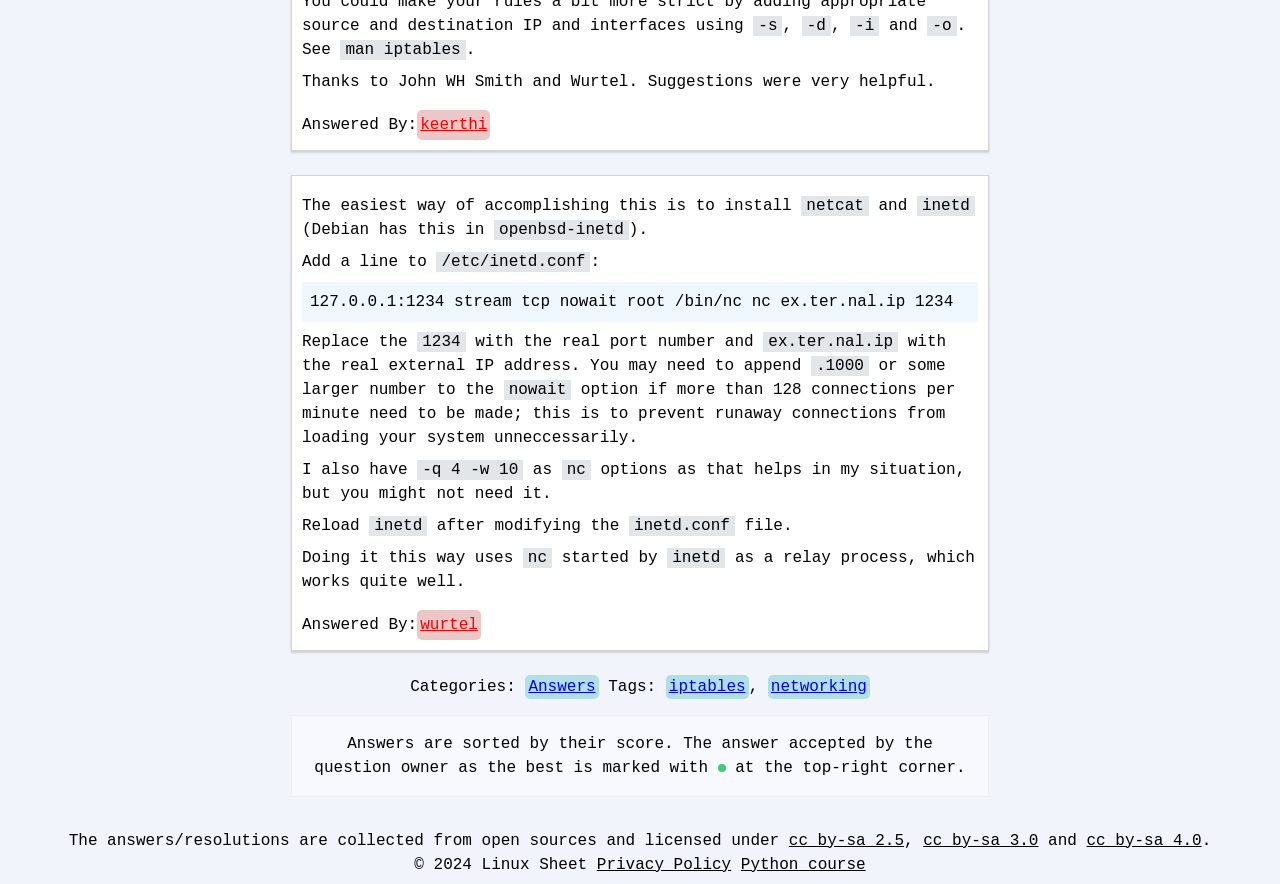Please identify the coordinates of the bounding box for the clickable region that will accomplish this instruction: "Read more about 'Deficit Totaled $1.7 Trillion Over the Past Year'".

None